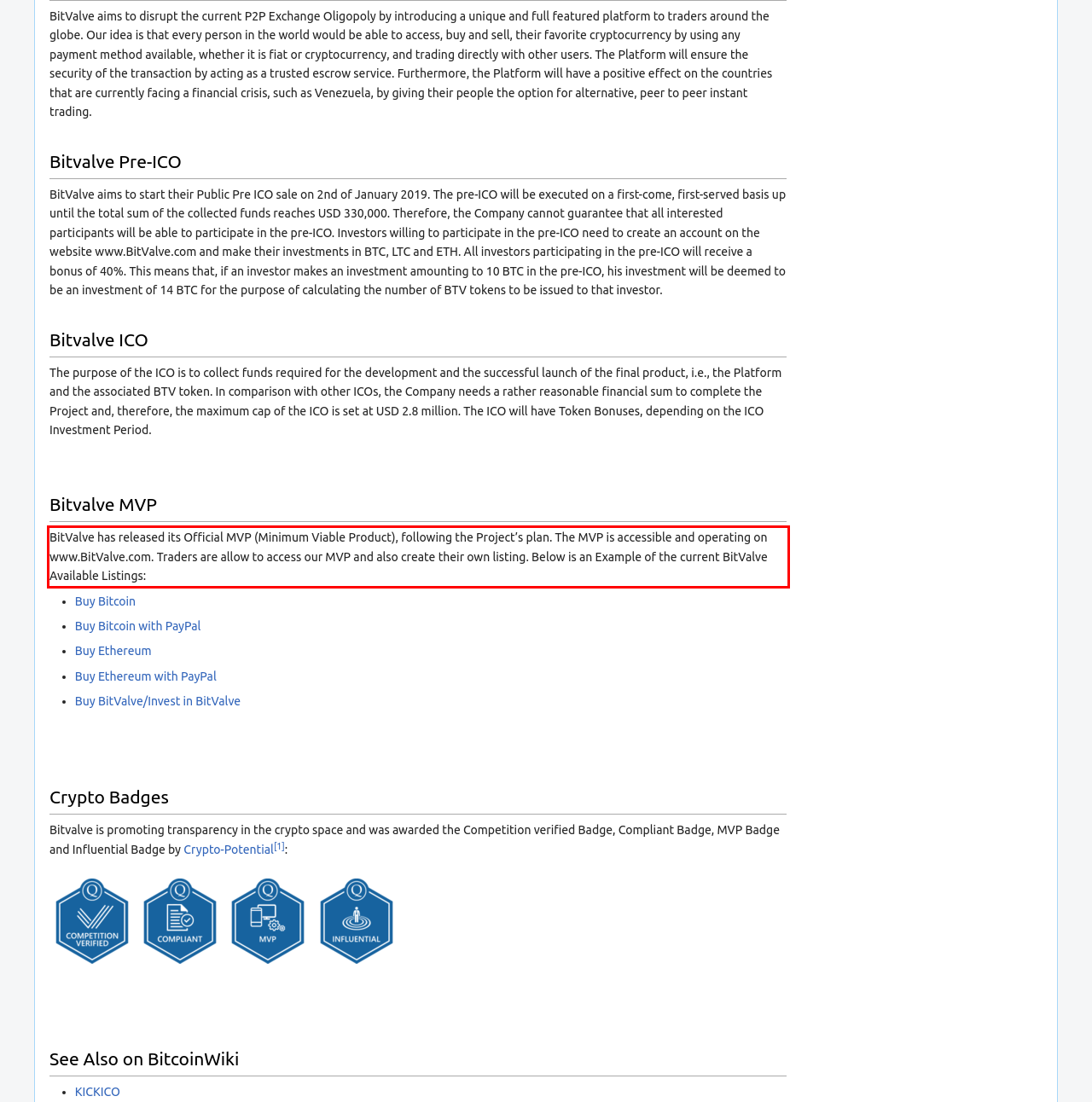Given the screenshot of a webpage, identify the red rectangle bounding box and recognize the text content inside it, generating the extracted text.

BitValve has released its Official MVP (Minimum Viable Product), following the Project’s plan. The MVP is accessible and operating on www.BitValve.com. Traders are allow to access our MVP and also create their own listing. Below is an Example of the current BitValve Available Listings: